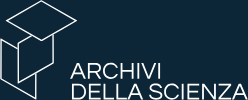What is the color of the background in the logo?
Examine the screenshot and reply with a single word or phrase.

dark